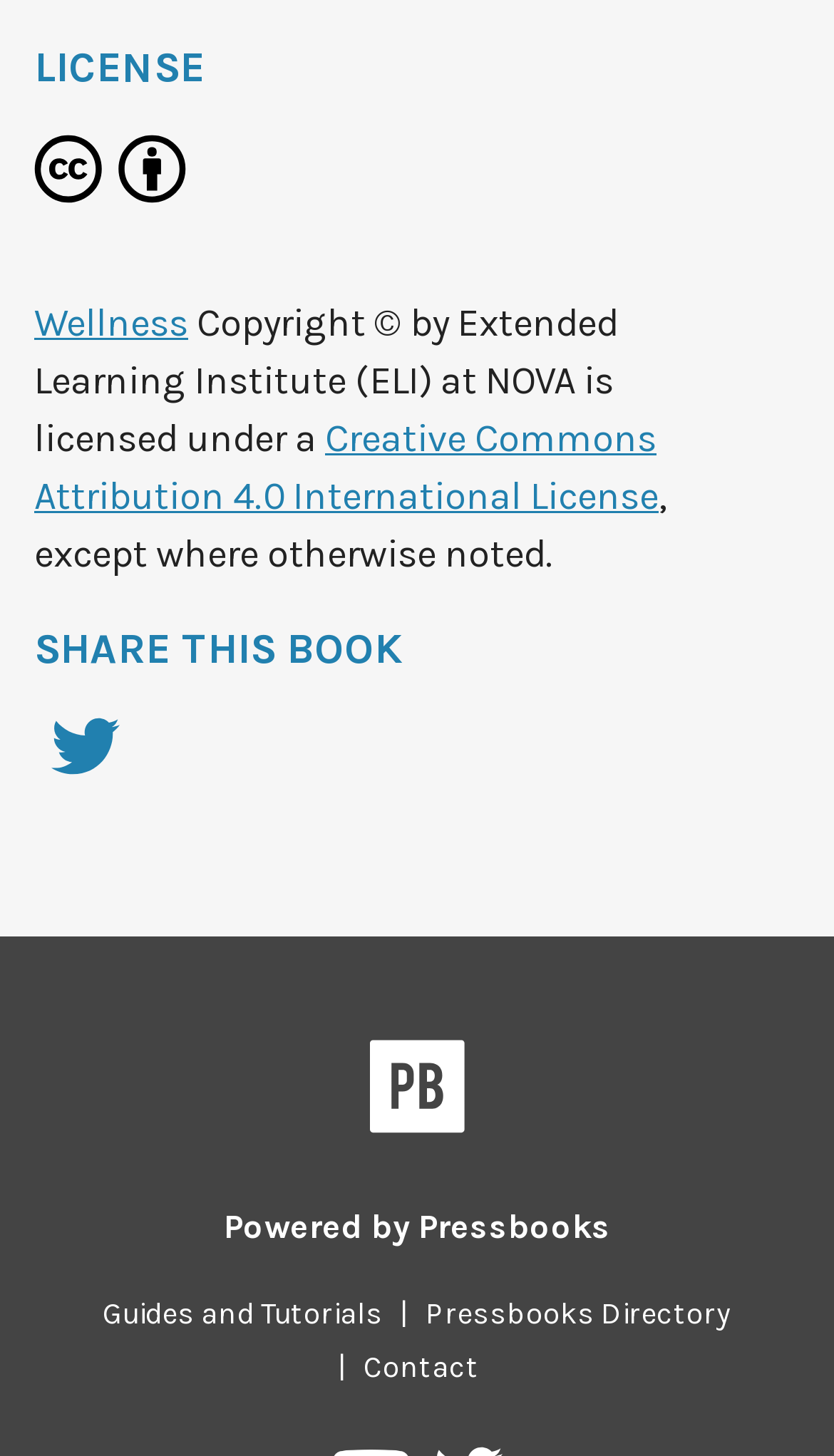Please identify the bounding box coordinates of the element that needs to be clicked to perform the following instruction: "Visit Wellness page".

[0.041, 0.206, 0.226, 0.238]